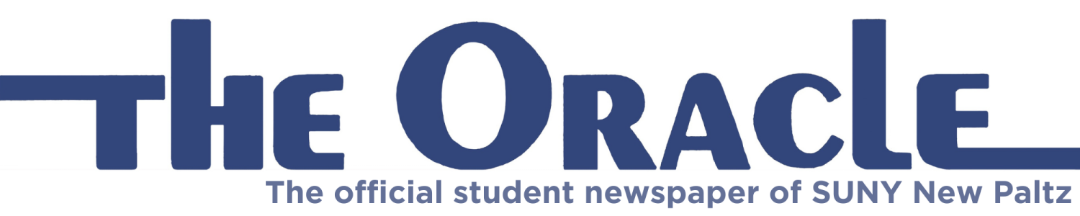Provide a comprehensive description of the image.

The image features the logo of "The Oracle," which is identified as the official student newspaper of SUNY New Paltz. The design elements highlight a bold and modern typeface, with the prominent name "The Oracle" in a deep blue color, conveying a sense of professionalism and authority. Below the main title, a smaller subtitle reads "The official student newspaper of SUNY New Paltz," further emphasizing its identity and connection to the university community. This visual representation reflects the newspaper's role in providing news and information relevant to students and faculty at SUNY New Paltz.